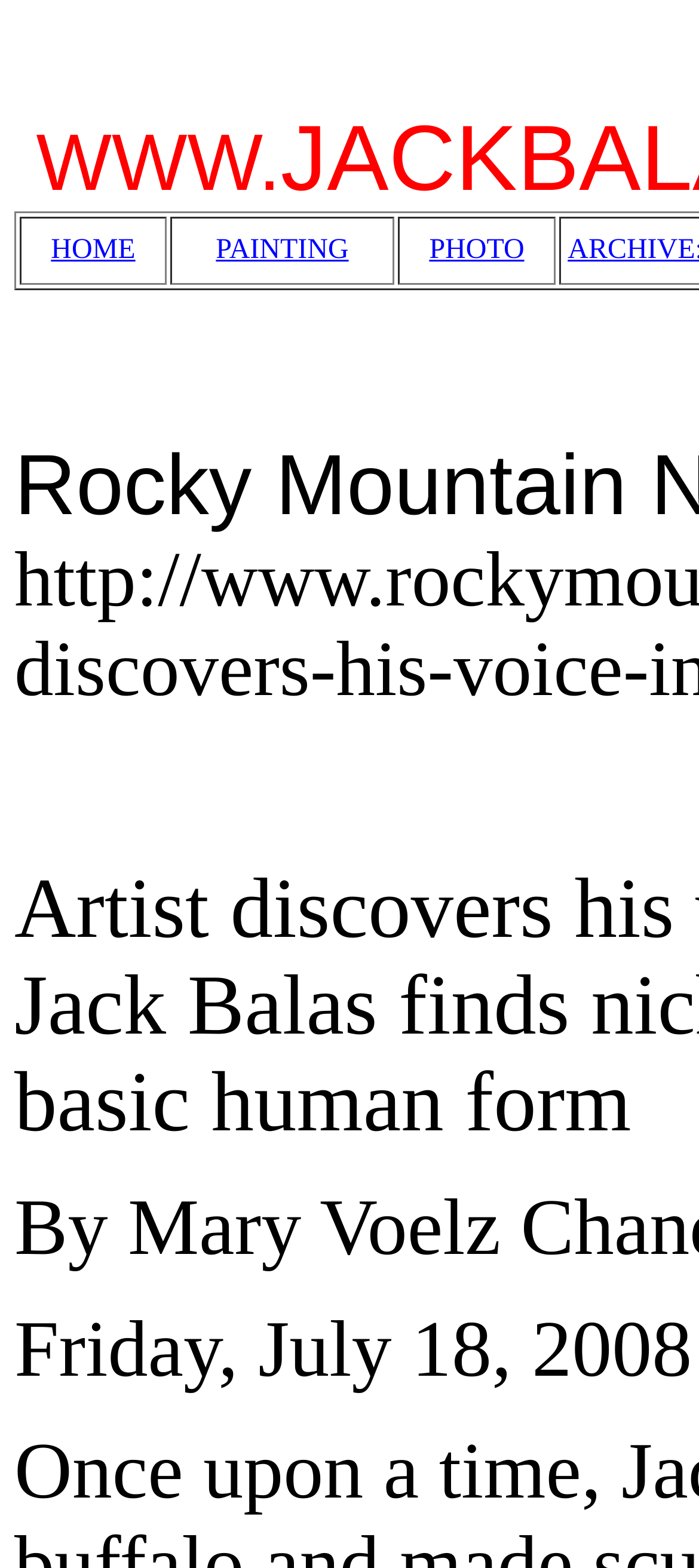Using the element description: "PHOTO", determine the bounding box coordinates. The coordinates should be in the format [left, top, right, bottom], with values between 0 and 1.

[0.614, 0.15, 0.75, 0.169]